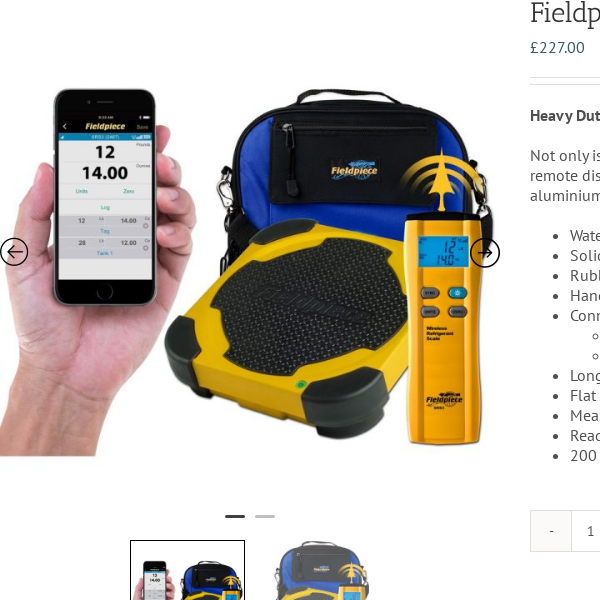Provide a brief response to the question below using one word or phrase:
What is the maximum weight the scale can measure?

114 kg